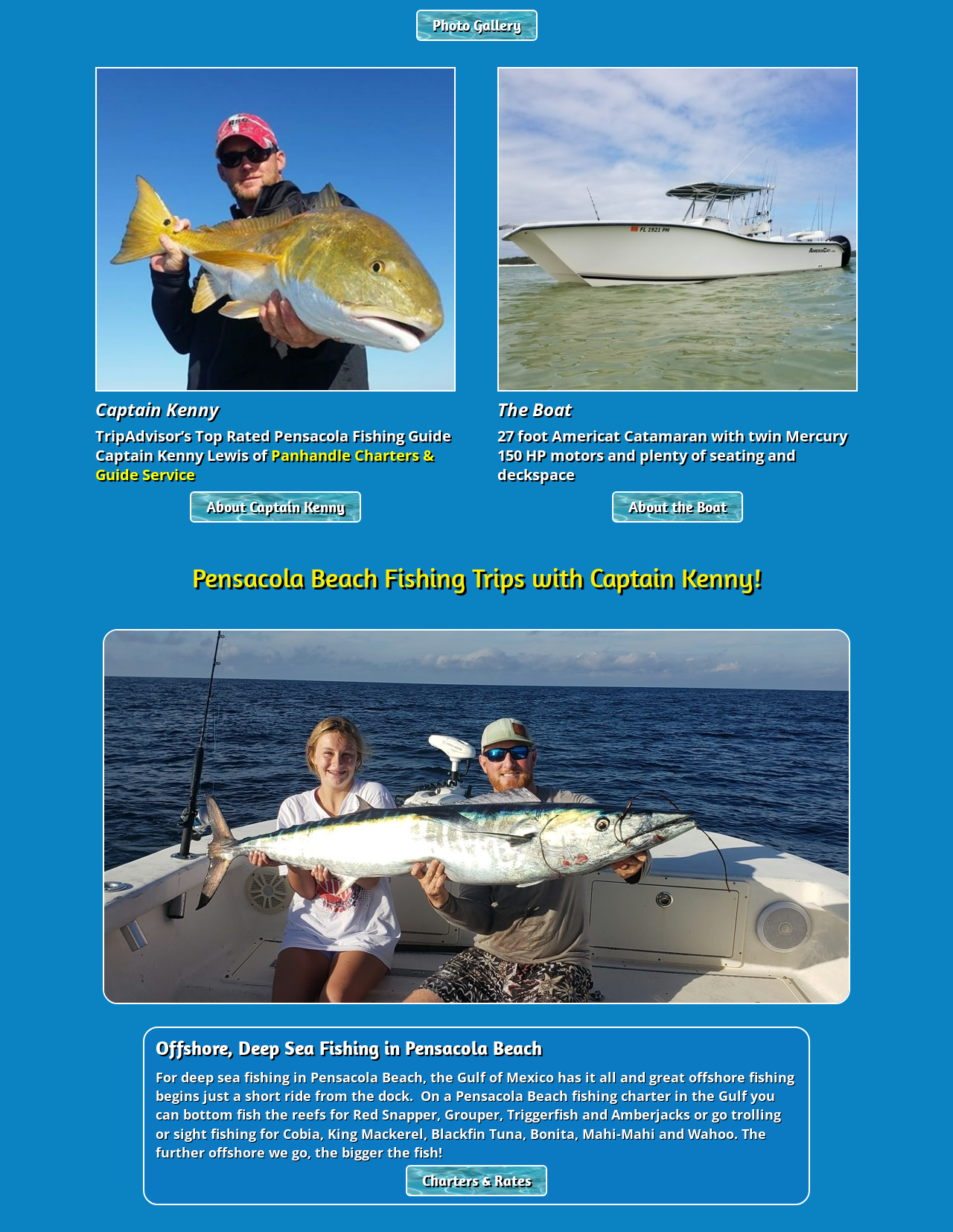Locate the bounding box of the UI element described in the following text: "Panhandle Charters & Guide Service".

[0.1, 0.362, 0.455, 0.394]